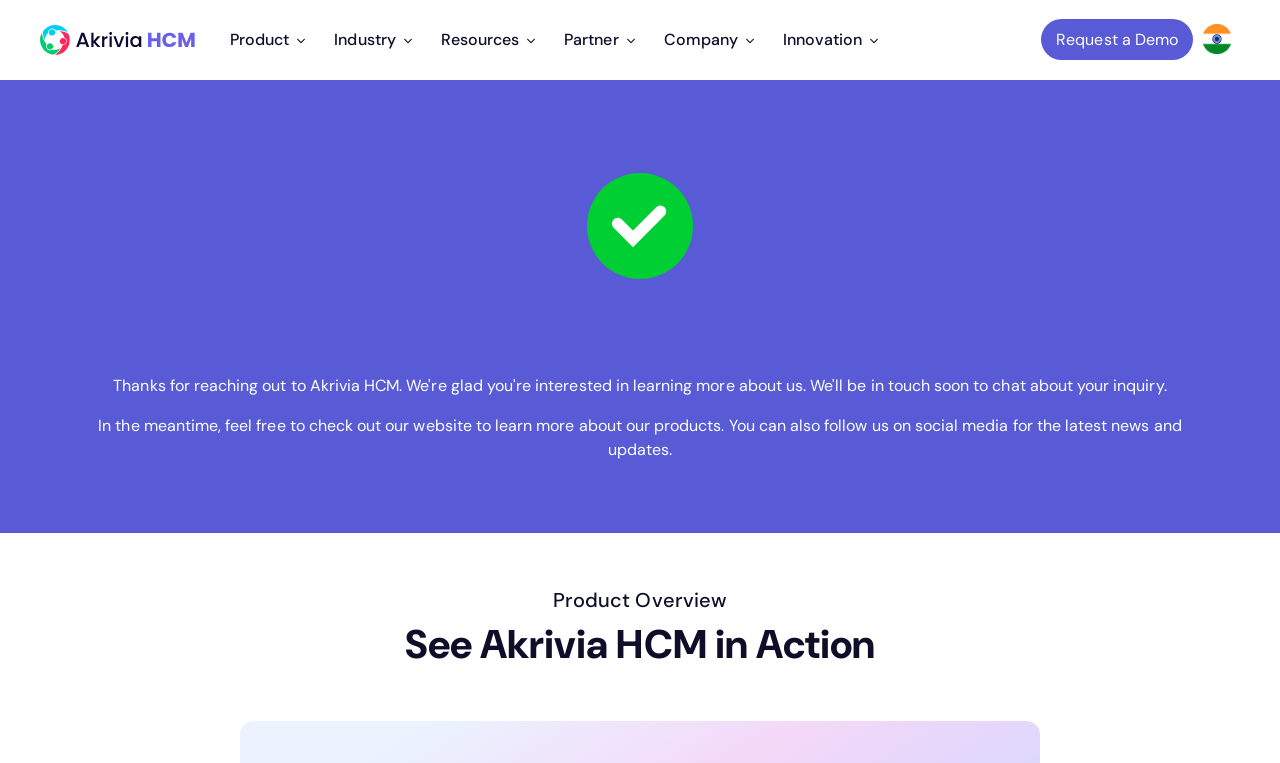Determine the bounding box coordinates for the clickable element required to fulfill the instruction: "Go to Product". Provide the coordinates as four float numbers between 0 and 1, i.e., [left, top, right, bottom].

[0.168, 0.001, 0.242, 0.104]